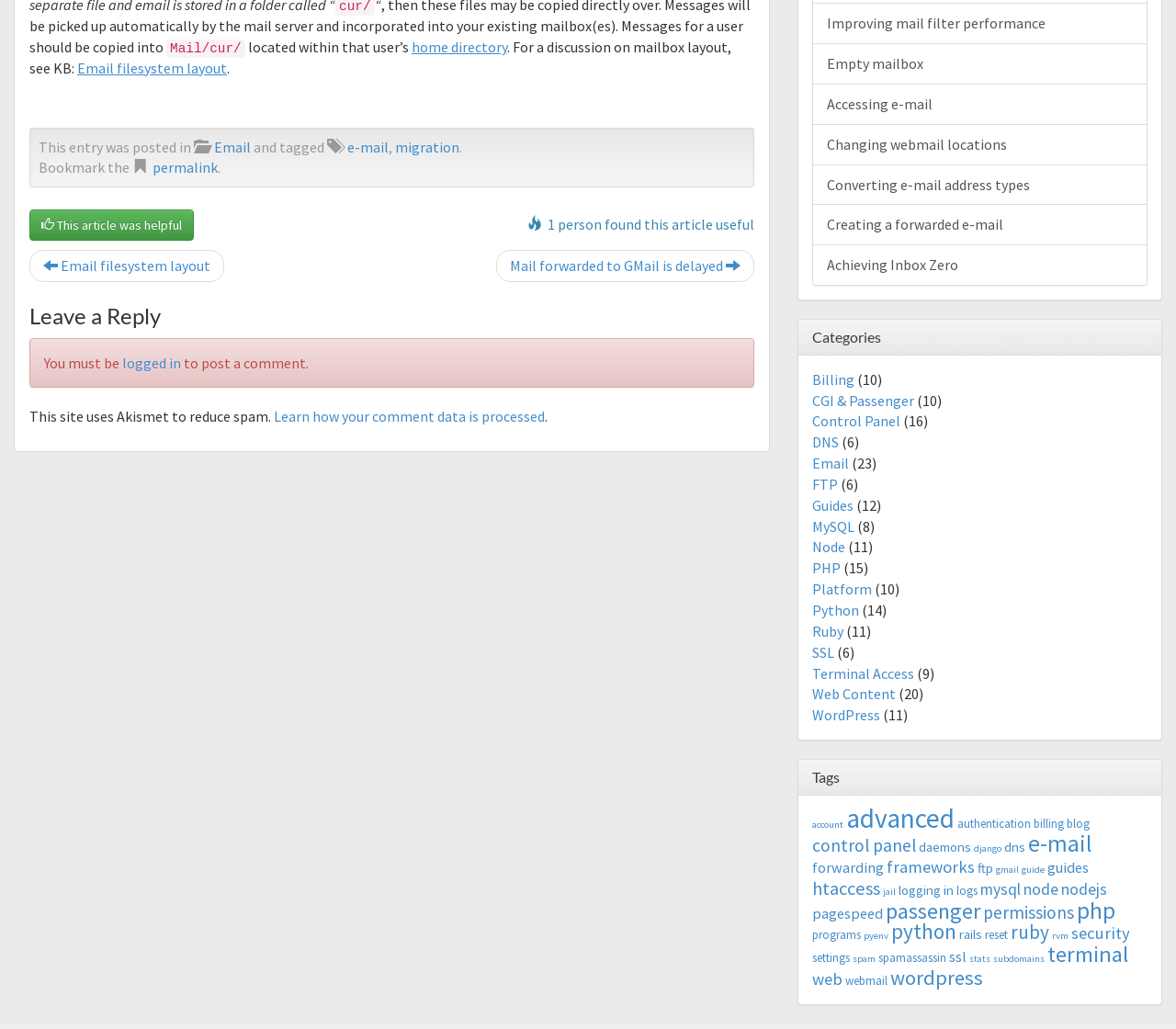Please find the bounding box coordinates of the element that you should click to achieve the following instruction: "Click the 'Email filesystem layout' link". The coordinates should be presented as four float numbers between 0 and 1: [left, top, right, bottom].

[0.066, 0.057, 0.193, 0.075]